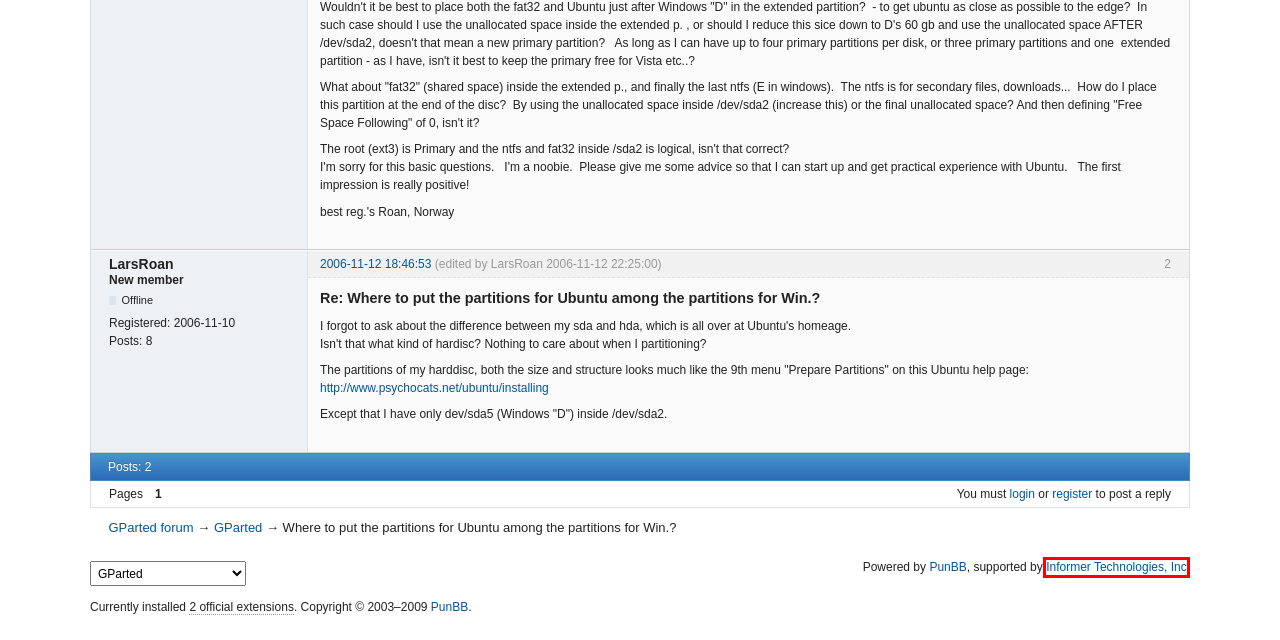You have a screenshot showing a webpage with a red bounding box highlighting an element. Choose the webpage description that best fits the new webpage after clicking the highlighted element. The descriptions are:
A. News (Page 1) — GParted forum
B. Installing Ubuntu
C. Informer Technologies, Inc.
D. Unanswered topics (Page 1) — GParted forum
E. Login to GParted forum — GParted forum
F. PunBB
G. GParted forum
H. Forum message — GParted forum

C